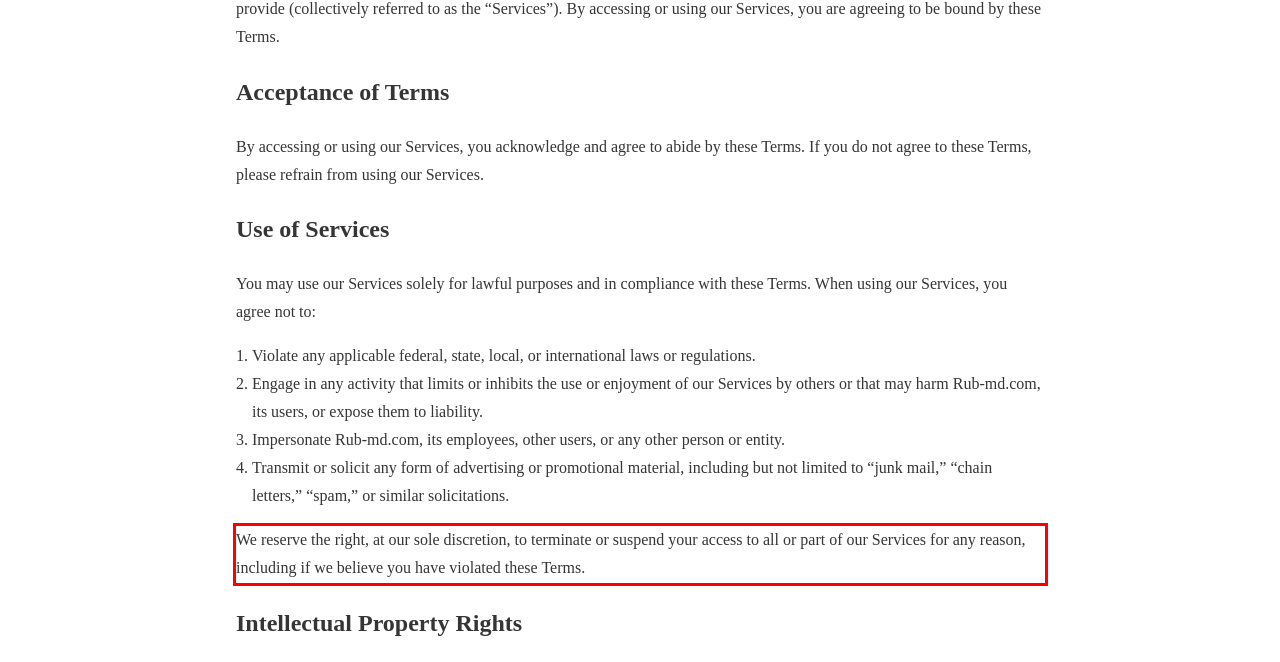Observe the screenshot of the webpage, locate the red bounding box, and extract the text content within it.

We reserve the right, at our sole discretion, to terminate or suspend your access to all or part of our Services for any reason, including if we believe you have violated these Terms.